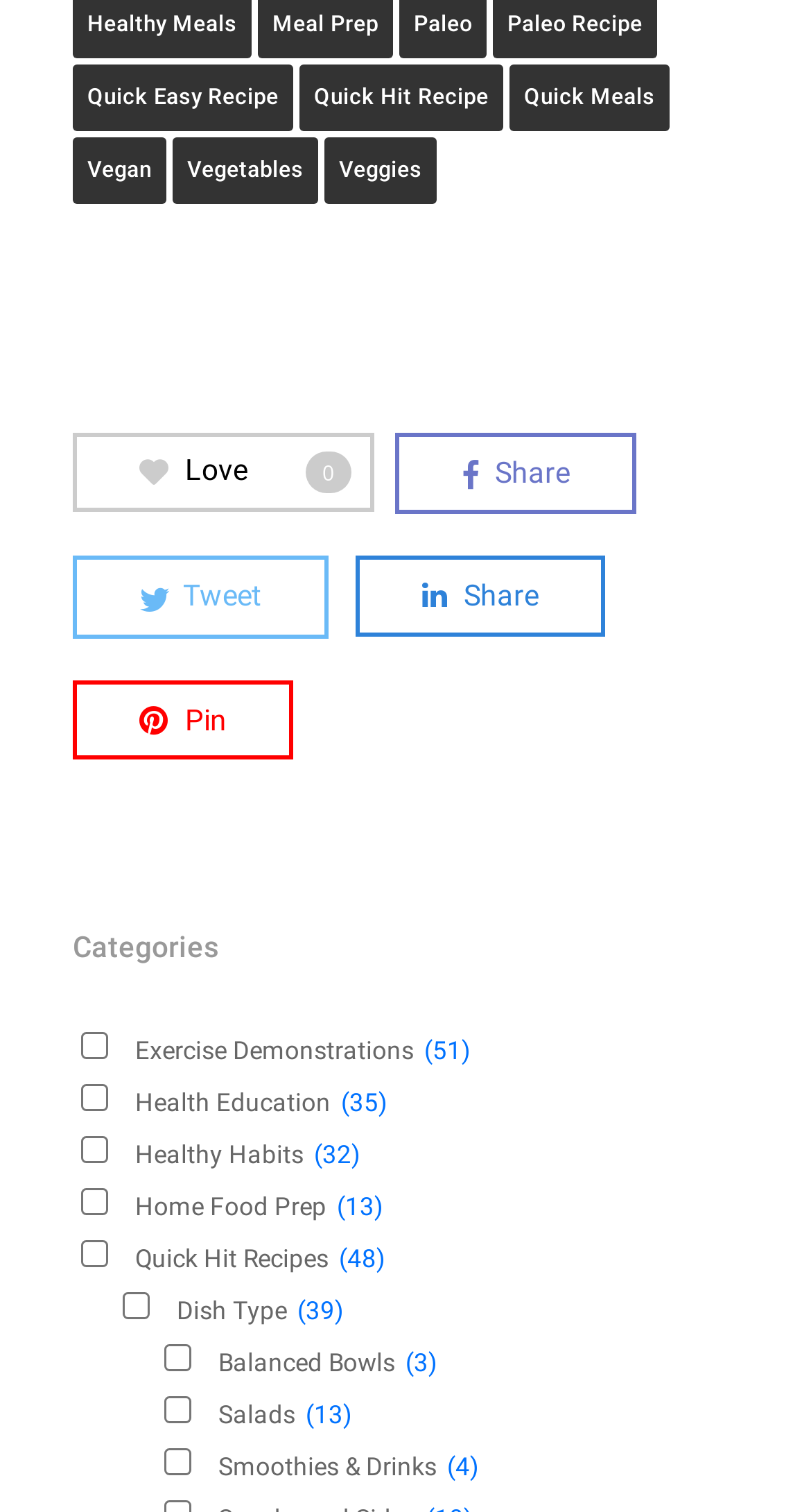Determine the bounding box coordinates of the region that needs to be clicked to achieve the task: "read about education".

None